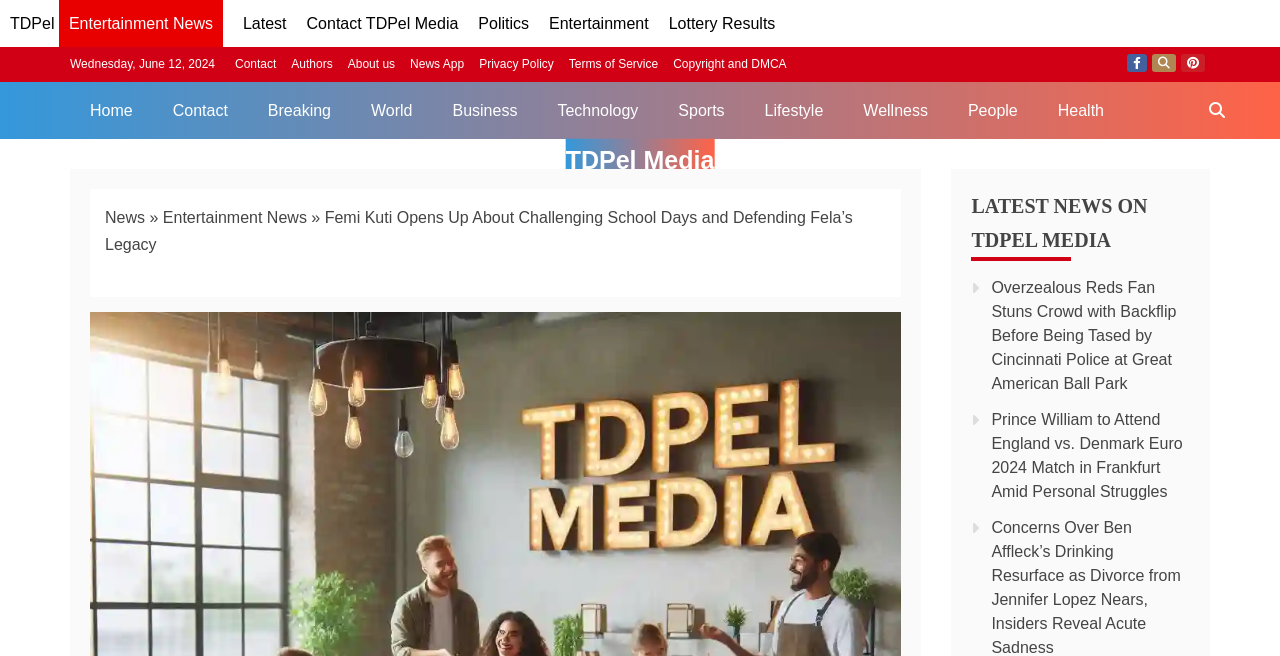Extract the bounding box for the UI element that matches this description: "Contact TDPel Media".

[0.24, 0.023, 0.358, 0.049]